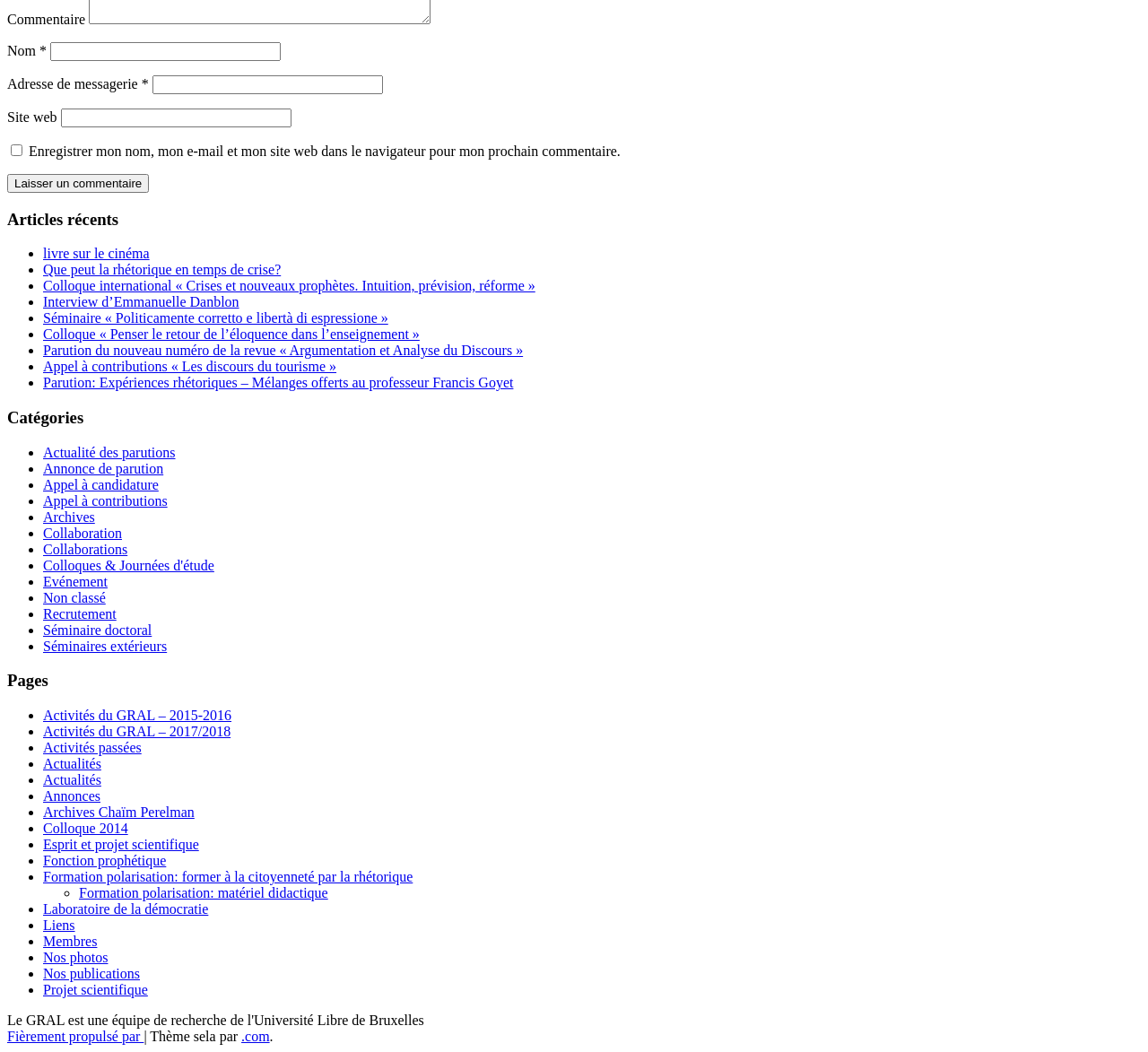Using the description: "Collaborations", identify the bounding box of the corresponding UI element in the screenshot.

[0.038, 0.515, 0.111, 0.529]